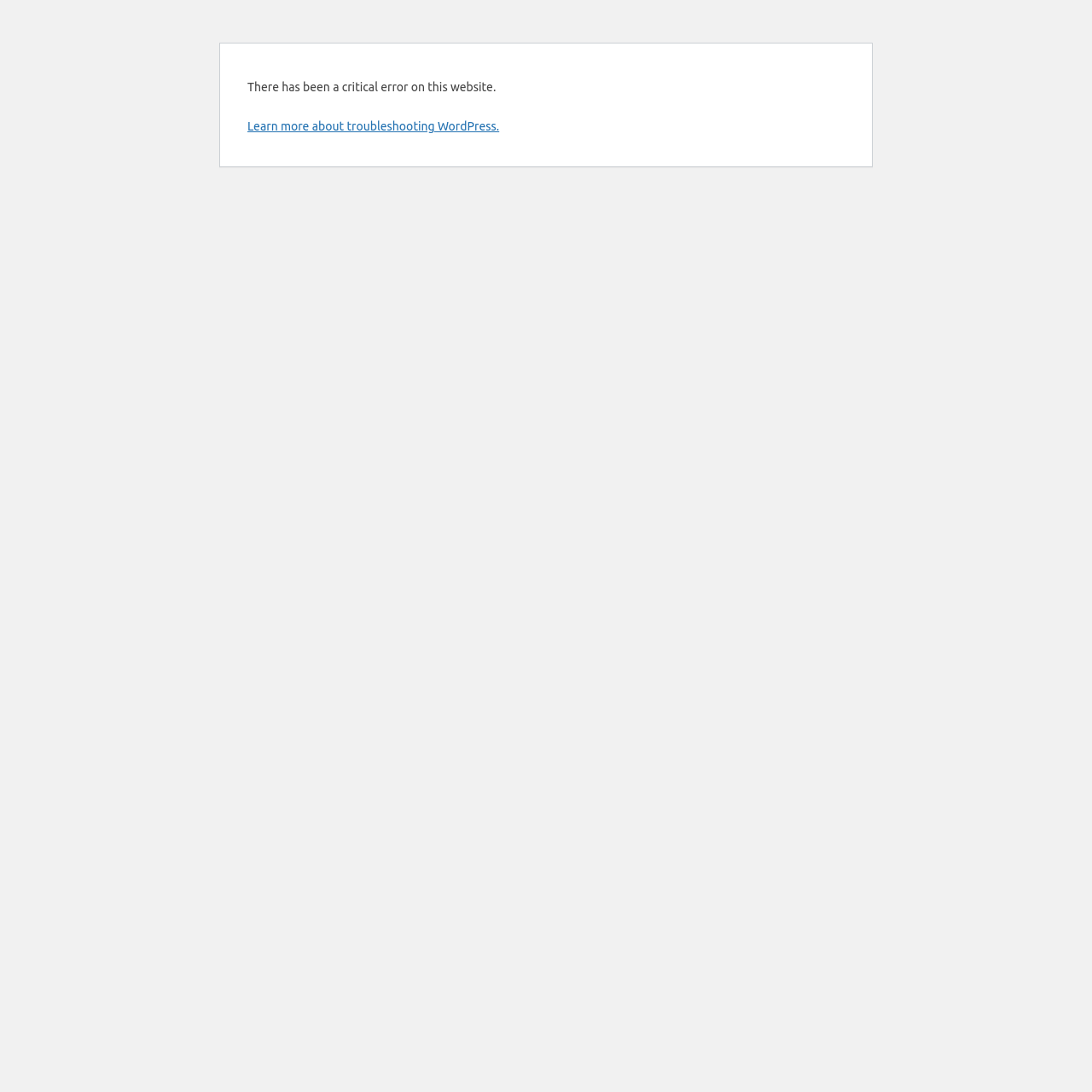Please find the bounding box for the following UI element description. Provide the coordinates in (top-left x, top-left y, bottom-right x, bottom-right y) format, with values between 0 and 1: Learn more about troubleshooting WordPress.

[0.227, 0.109, 0.457, 0.122]